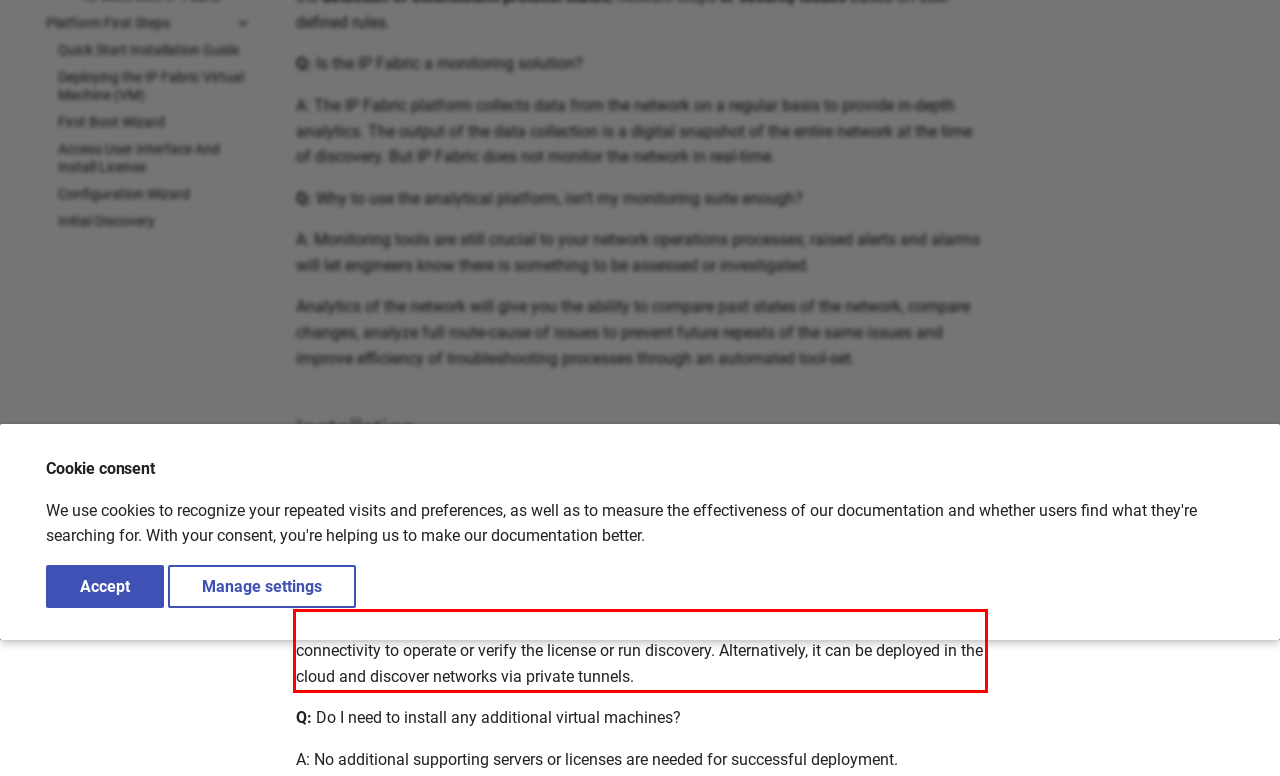Locate the red bounding box in the provided webpage screenshot and use OCR to determine the text content inside it.

A: IP Fabric is in most cases deployed as an on-premise solution. It does not require any Internet connectivity to operate or verify the license or run discovery. Alternatively, it can be deployed in the cloud and discover networks via private tunnels.